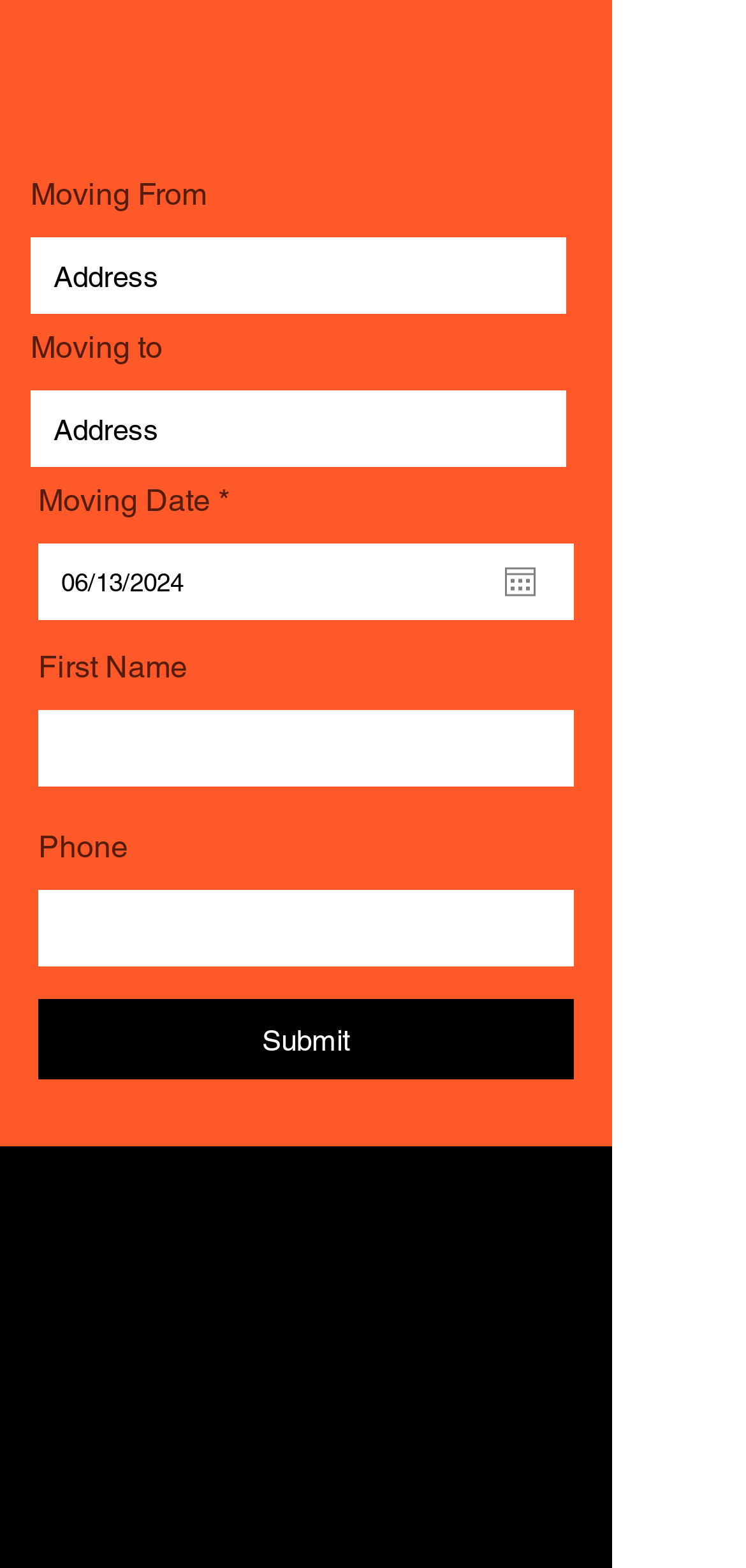What is the purpose of the 'Open calendar' button?
Look at the screenshot and give a one-word or phrase answer.

To open a calendar